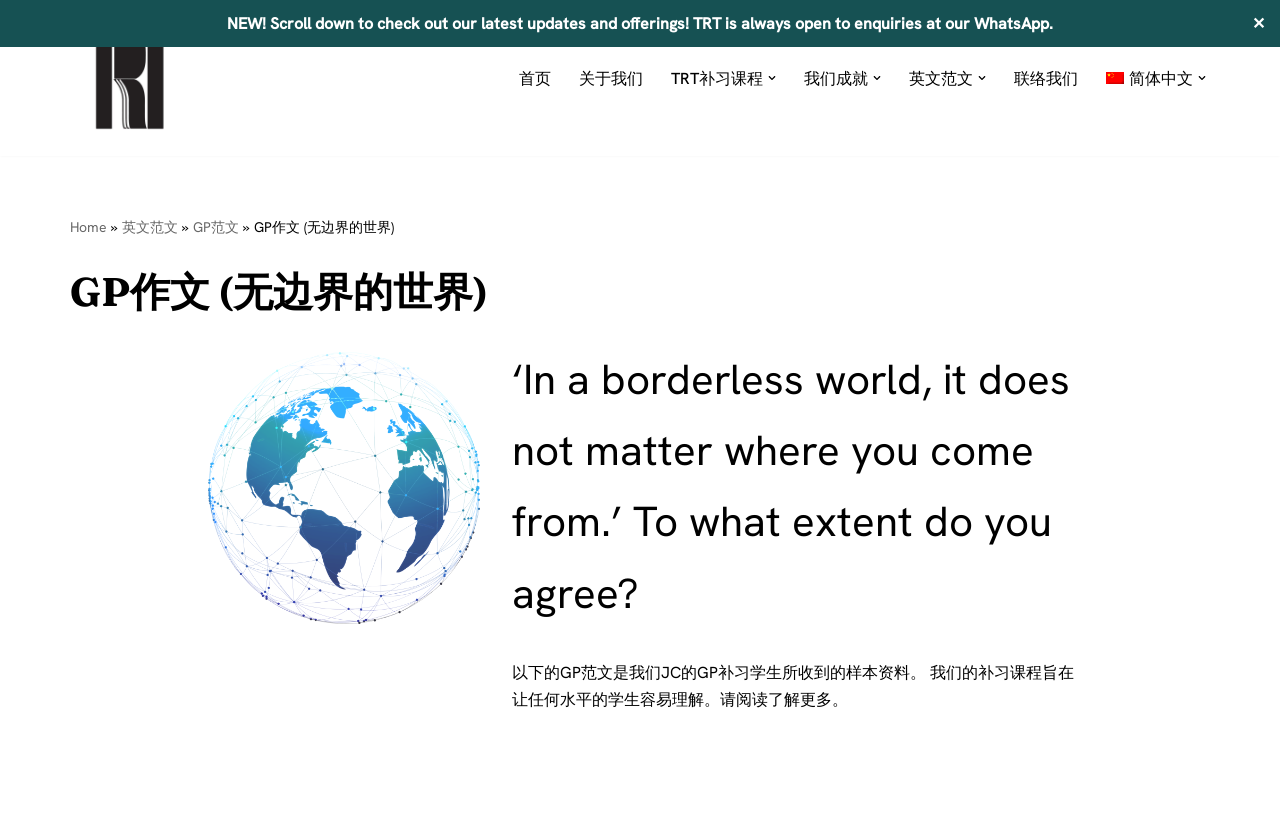Please identify the bounding box coordinates of the clickable area that will fulfill the following instruction: "Jump to the main content". The coordinates should be in the format of four float numbers between 0 and 1, i.e., [left, top, right, bottom].

[0.0, 0.039, 0.023, 0.063]